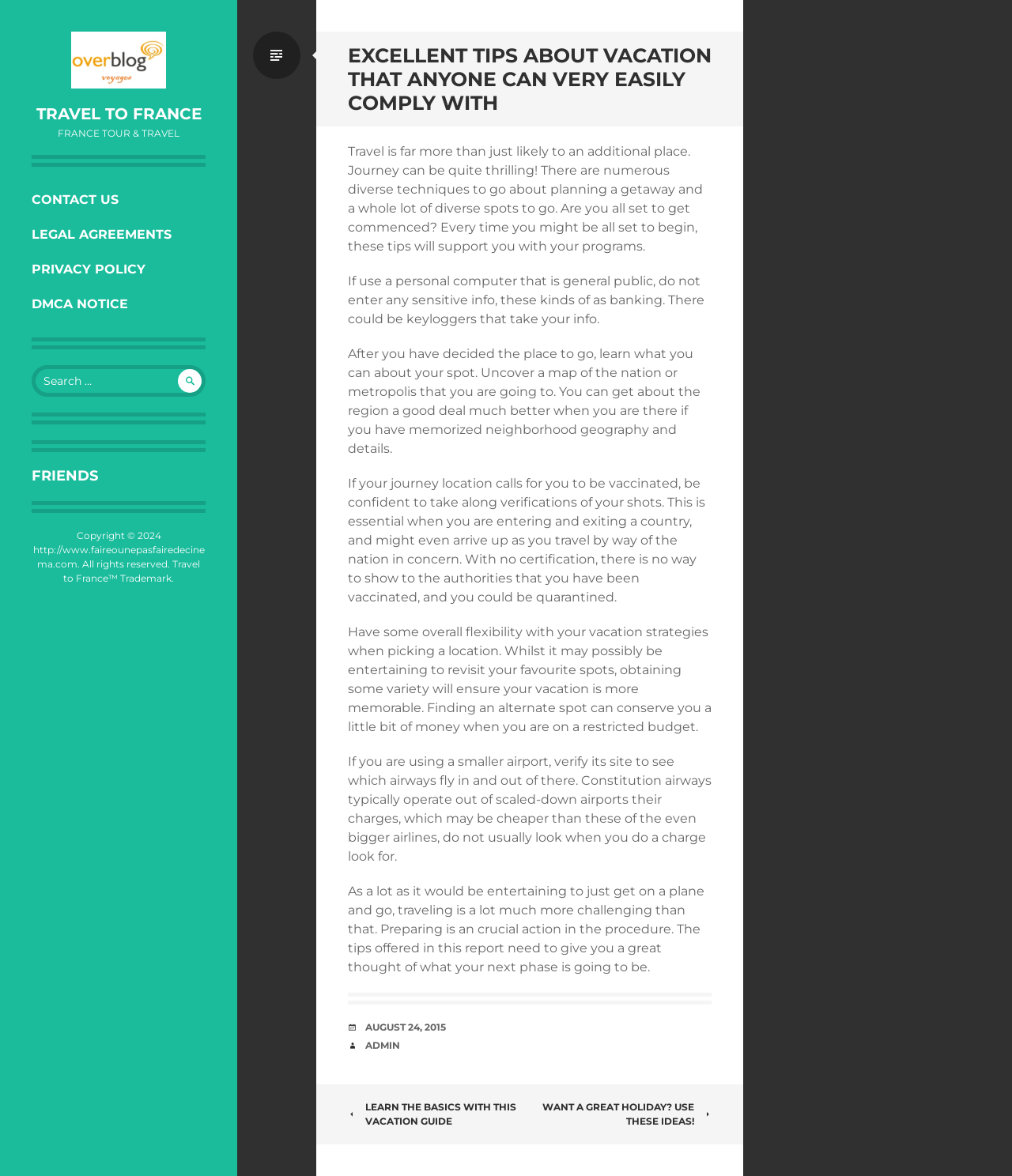How many articles are on the webpage?
Give a thorough and detailed response to the question.

There is only one article on the webpage which is located within the main element with a bounding box coordinate of [0.344, 0.027, 0.703, 0.895].